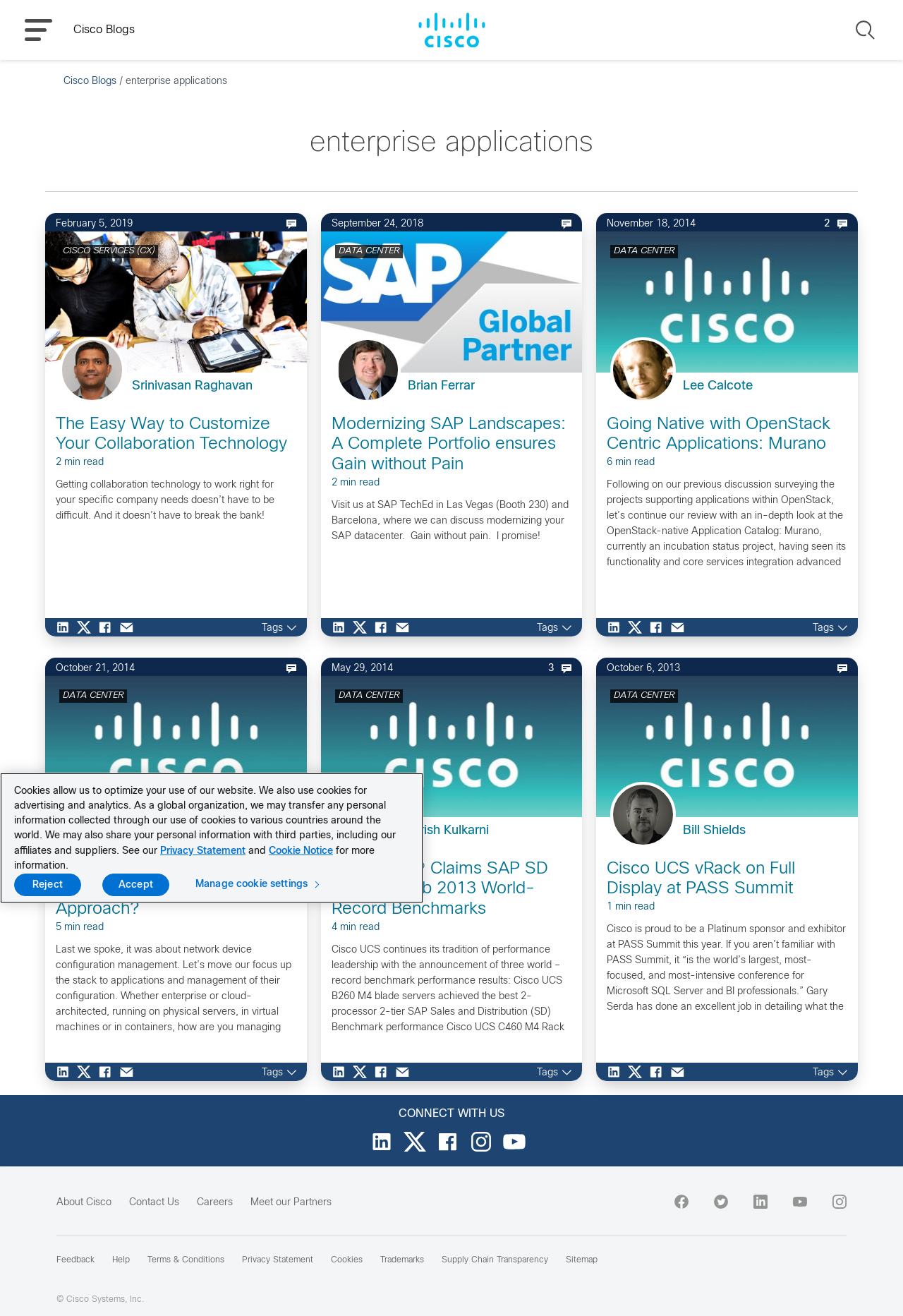How many sharing options are available for each article?
Provide a thorough and detailed answer to the question.

I counted the number of sharing options available for each article, which are 'Share on LinkedIn', 'Share on Twitter', 'Share on Facebook', and 'Share via Email', making a total of 4 options.